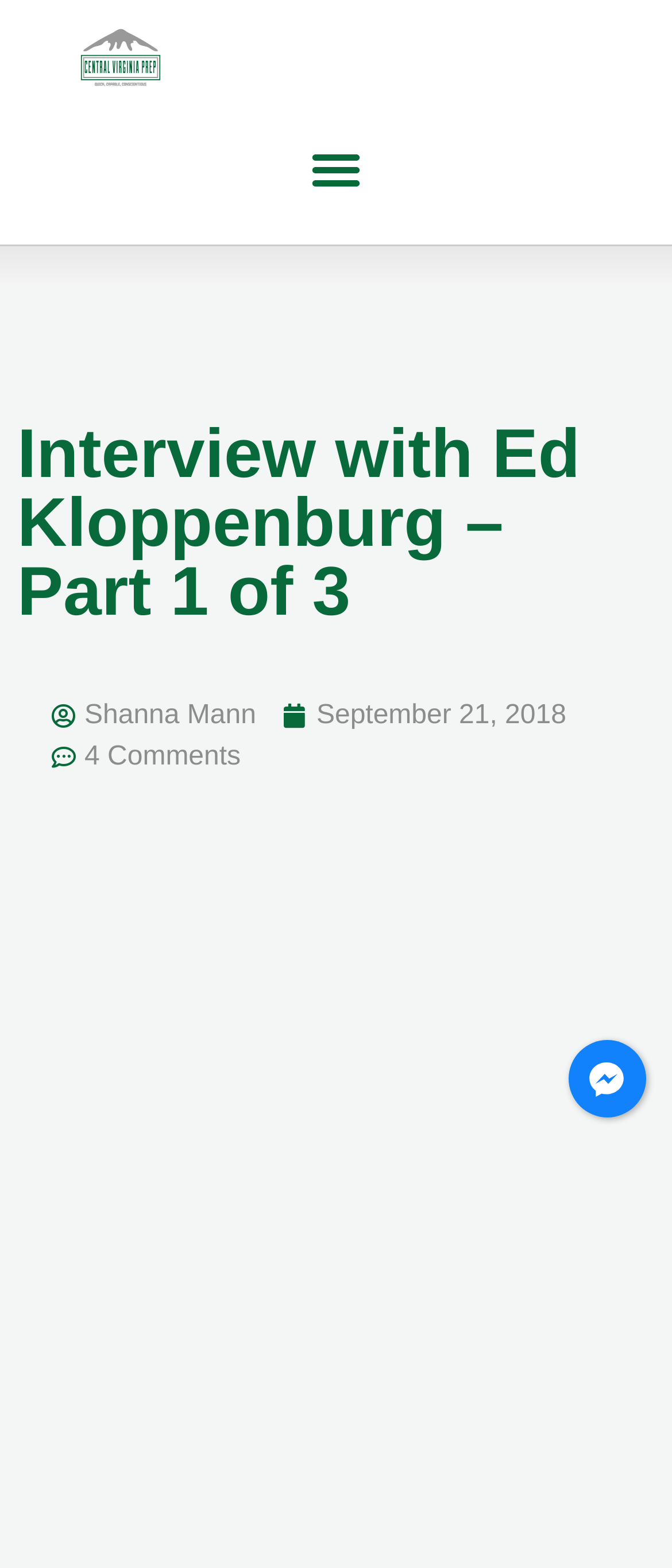Create an in-depth description of the webpage, covering main sections.

The webpage features an interview with Ed Kloppenburg, which is part 1 of 3. At the top left, there is a link with no text. Below it, a button labeled "Menu Toggle" is positioned. The main heading "Interview with Ed Kloppenburg – Part 1 of 3" is prominently displayed across the top of the page. 

Below the heading, there are three links in a row: one to "Shanna Mann", another to the date "September 21, 2018", and a third to "4 Comments". The date link has an embedded time element. 

On the bottom right, there are two identical images, which are likely decorative or represent the author. Above these images, a static text "Send Us a Message" is placed.